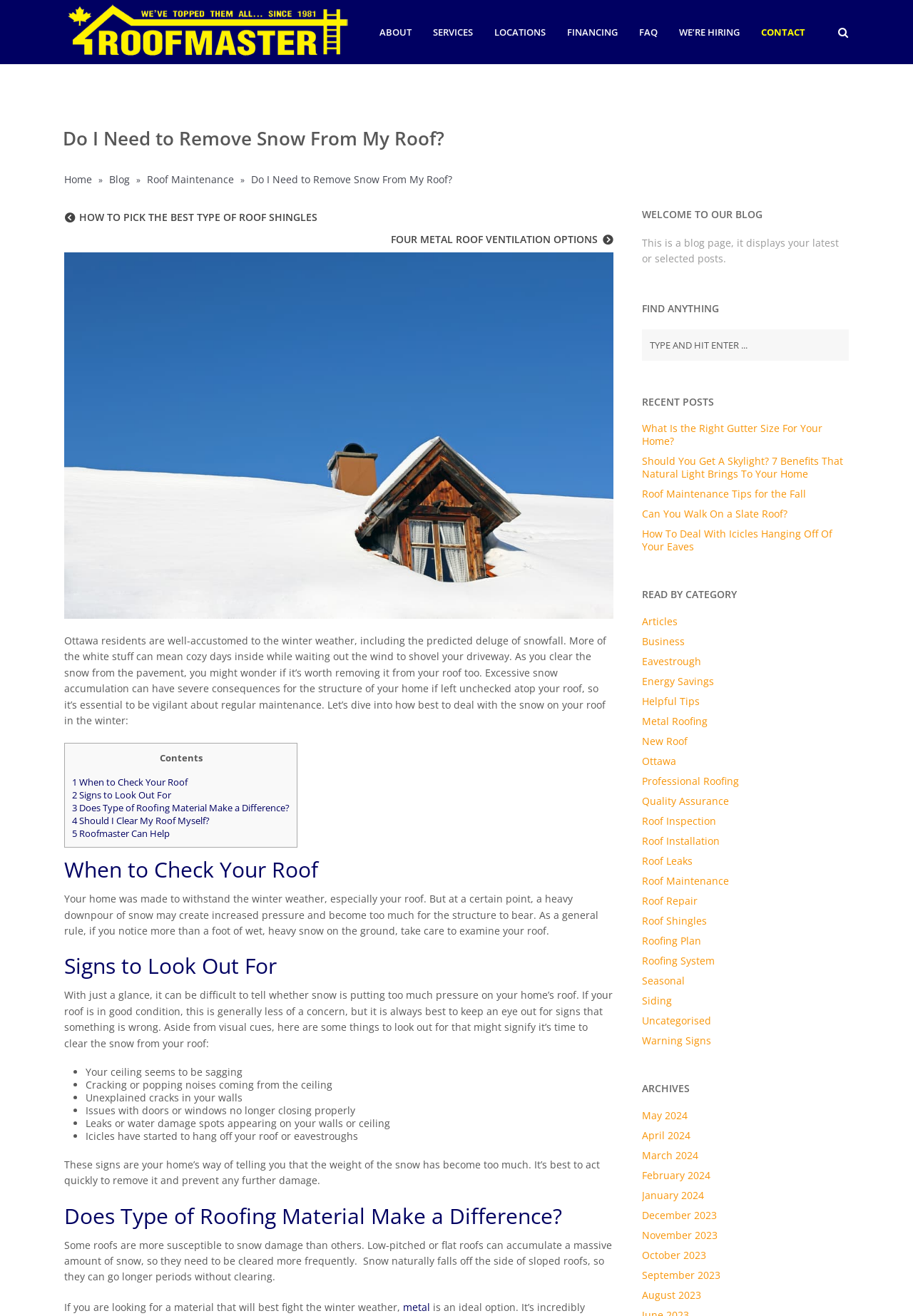What is the topic of the blog post?
Using the screenshot, give a one-word or short phrase answer.

Removing snow from roof